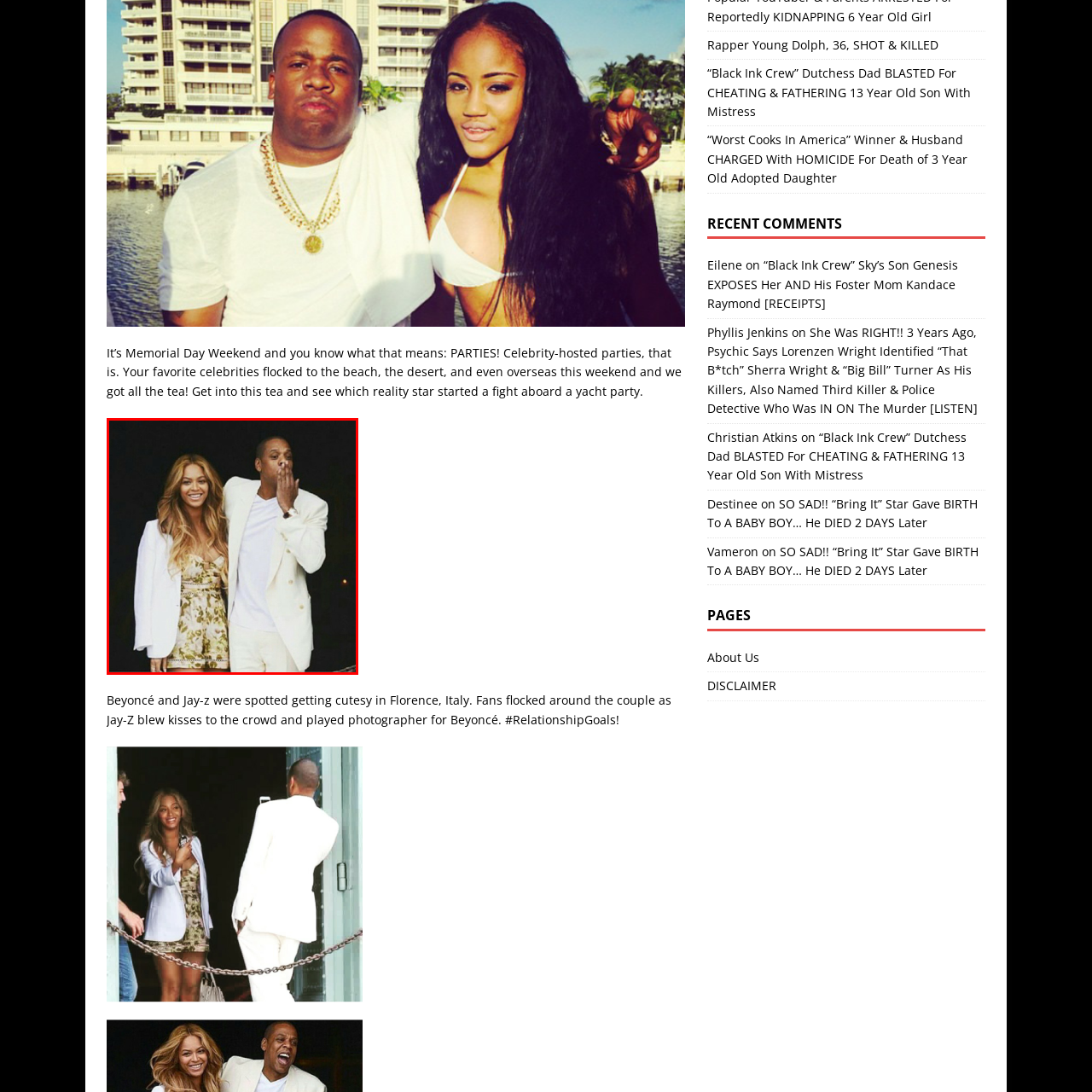Describe extensively the image that is contained within the red box.

Beyoncé and Jay-Z are captured here in a joyous moment, dressed elegantly in matching white ensembles. Beyoncé radiates beauty with her long hair cascading down, wearing a floral-patterned dress paired with a chic white blazer. Jay-Z, looking dapper in a white suit, playfully blows kisses to the crowd, showcasing their affectionate relationship. This image highlights their charismatic presence and the adoration they receive from fans, particularly during their recent appearance in Florence, Italy, where they were spotted enjoying a romantic outing together, embodying ultimate #RelationshipGoals.